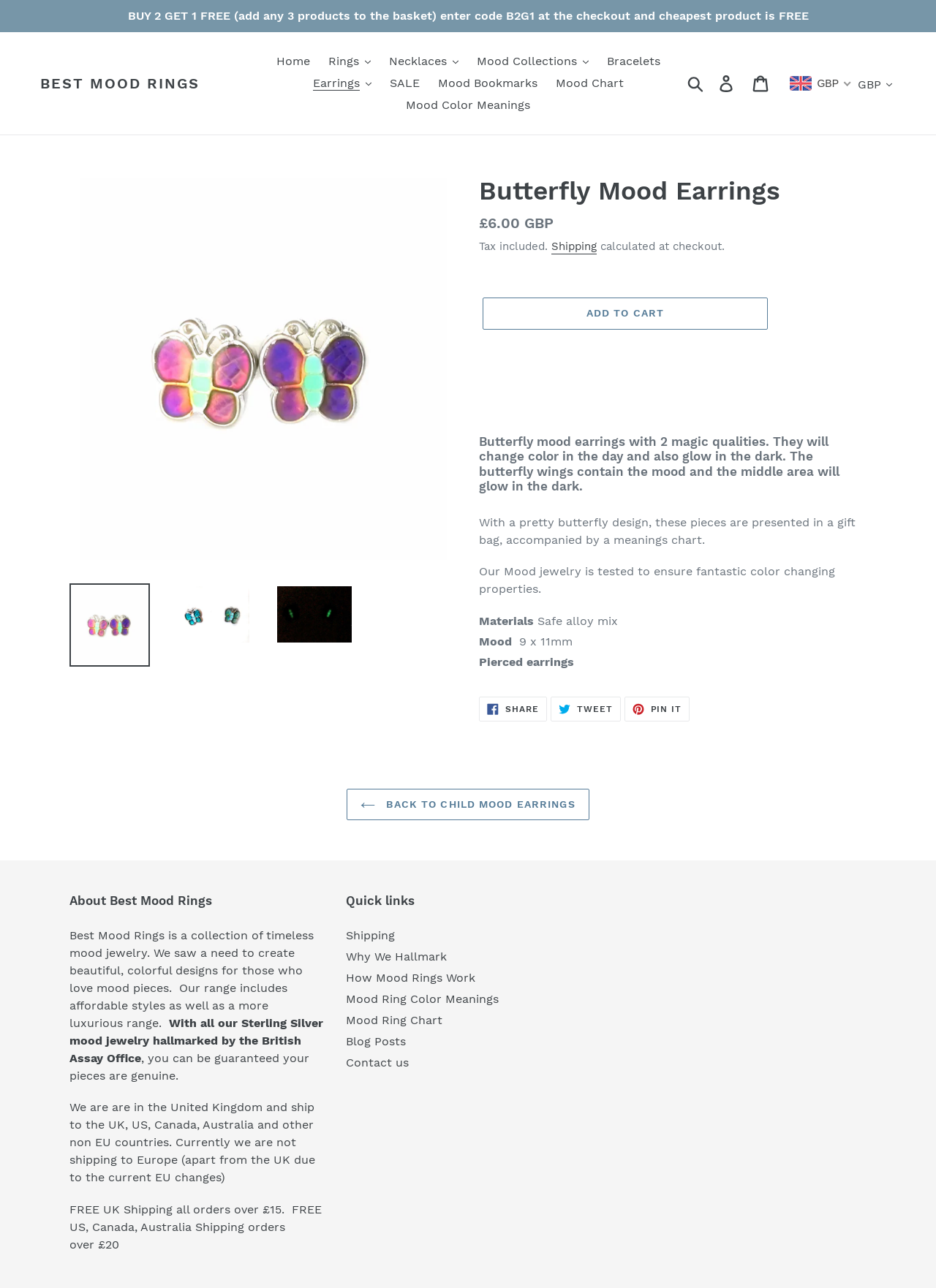Please mark the clickable region by giving the bounding box coordinates needed to complete this instruction: "Log in to your account".

[0.758, 0.052, 0.795, 0.077]